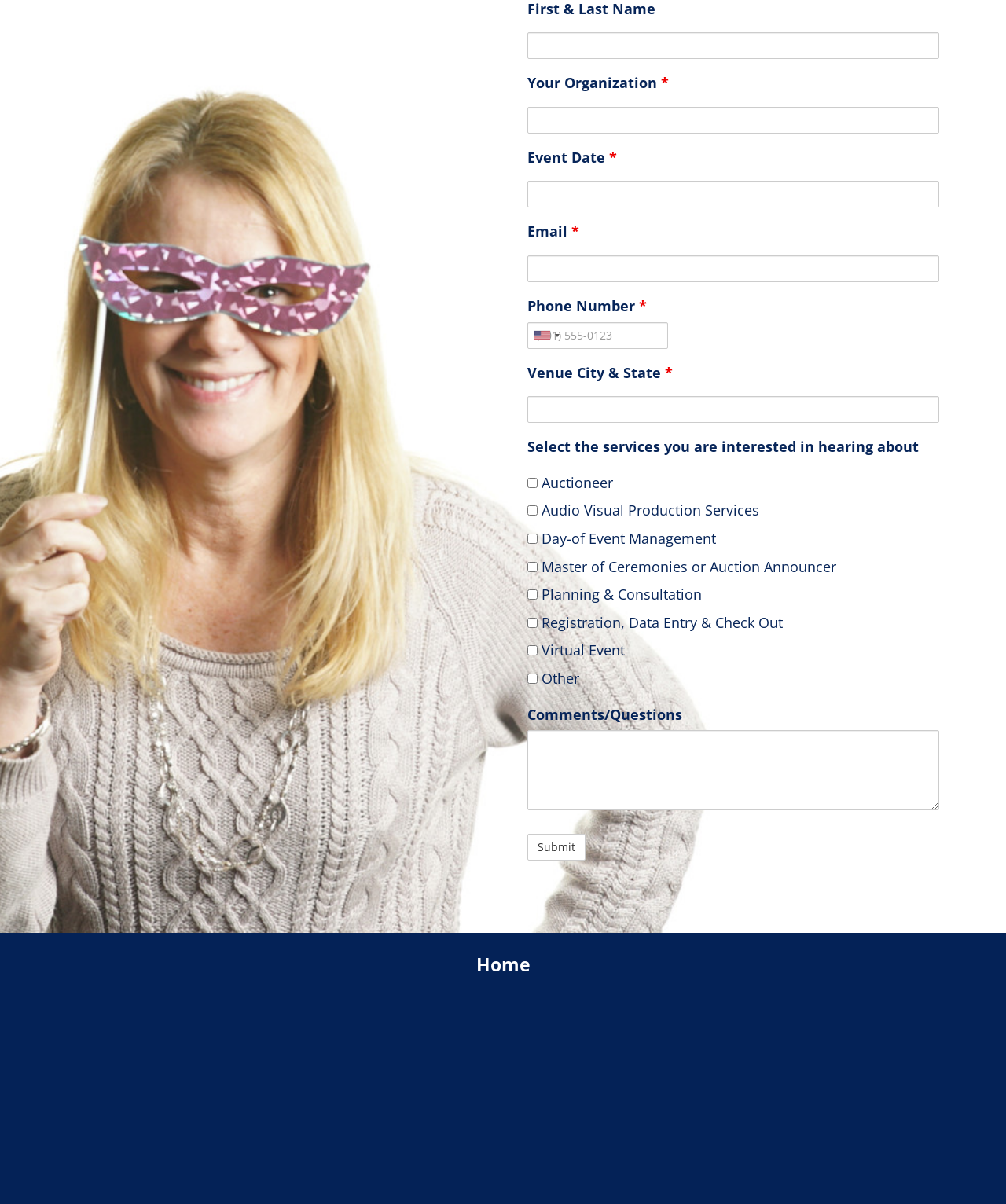Provide a single word or phrase answer to the question: 
What is the first field to fill in the form?

First & Last Name